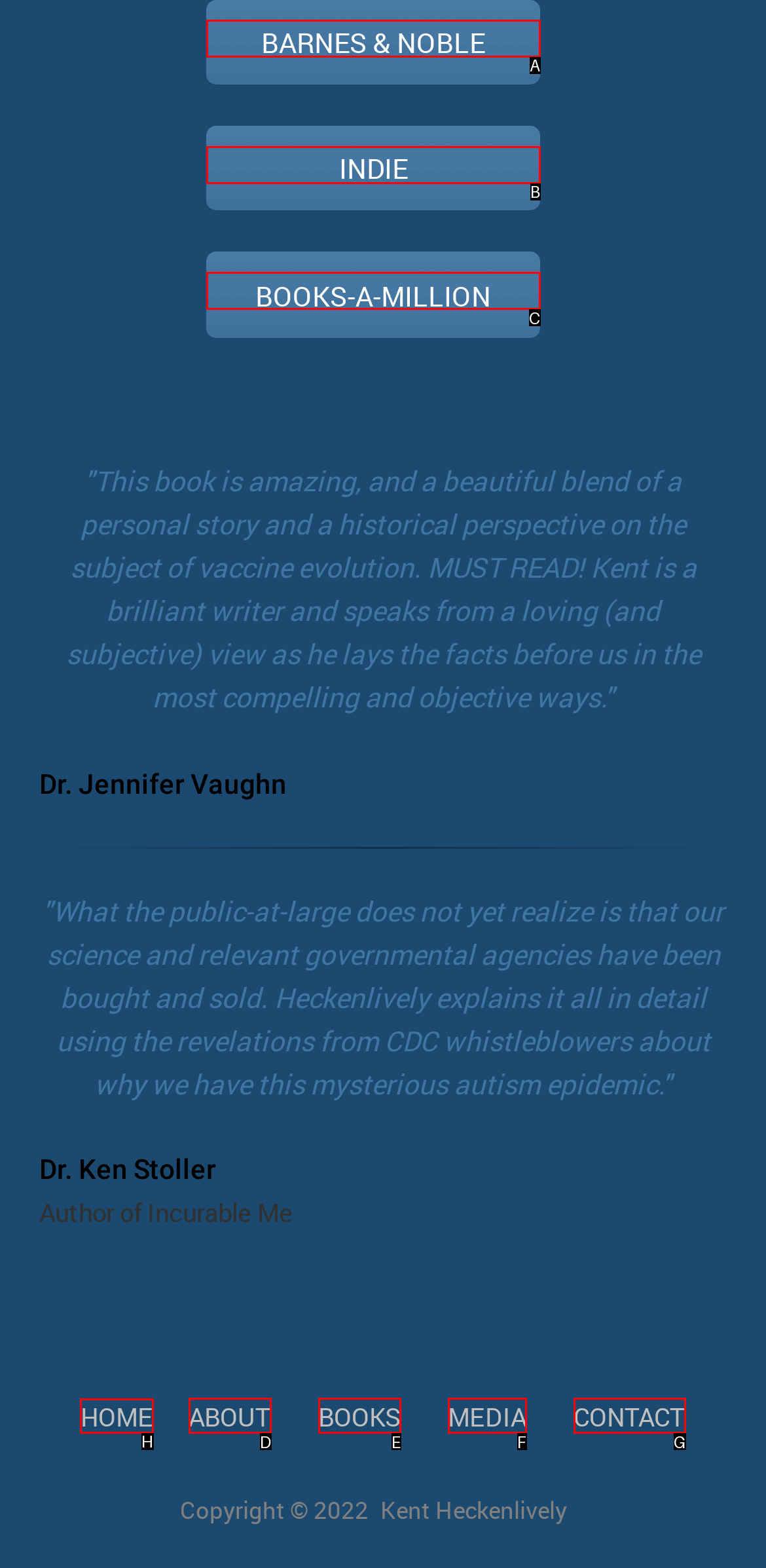Choose the UI element you need to click to carry out the task: Click on the 'HOME' link.
Respond with the corresponding option's letter.

H